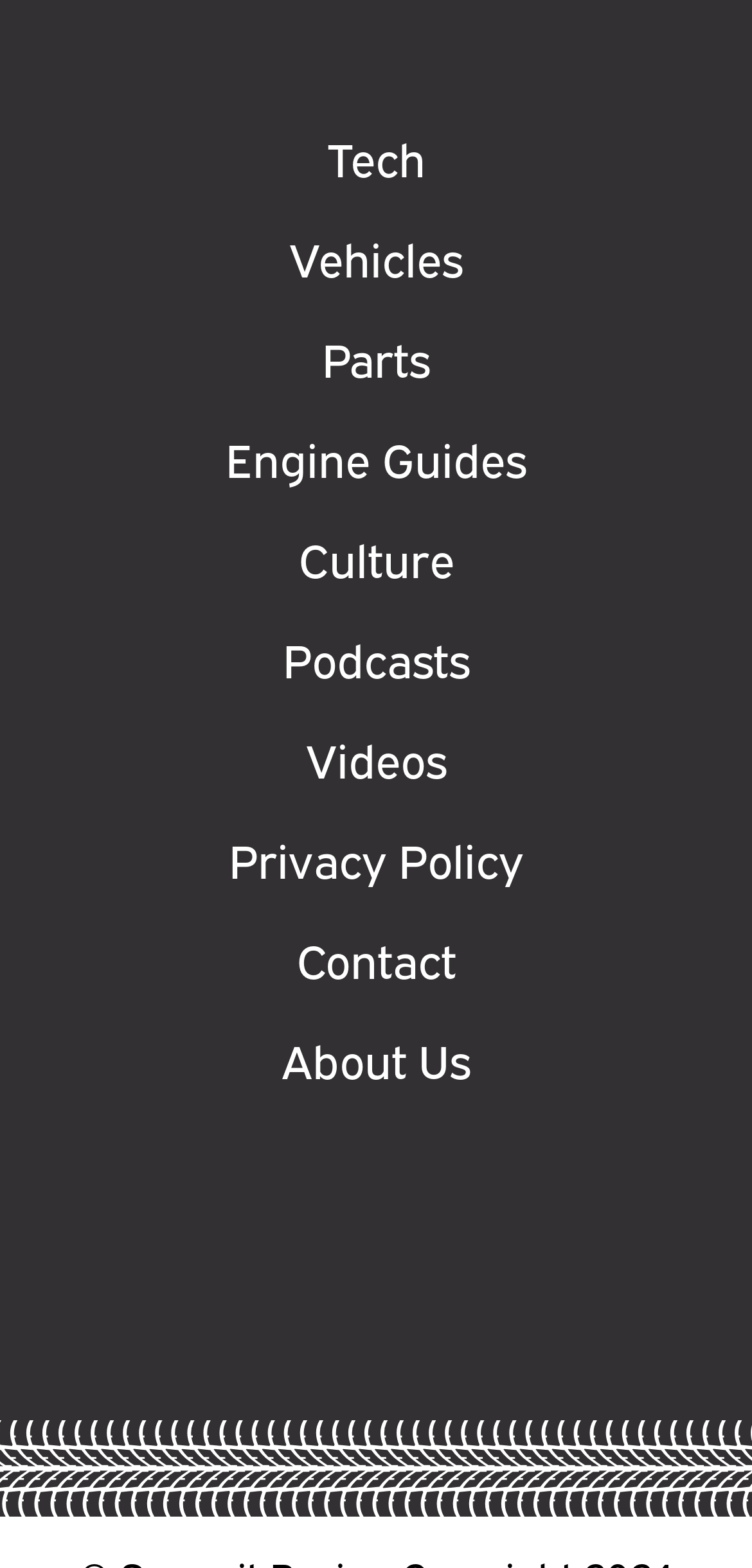Using the webpage screenshot, locate the HTML element that fits the following description and provide its bounding box: "Engine Guides".

[0.3, 0.271, 0.7, 0.315]